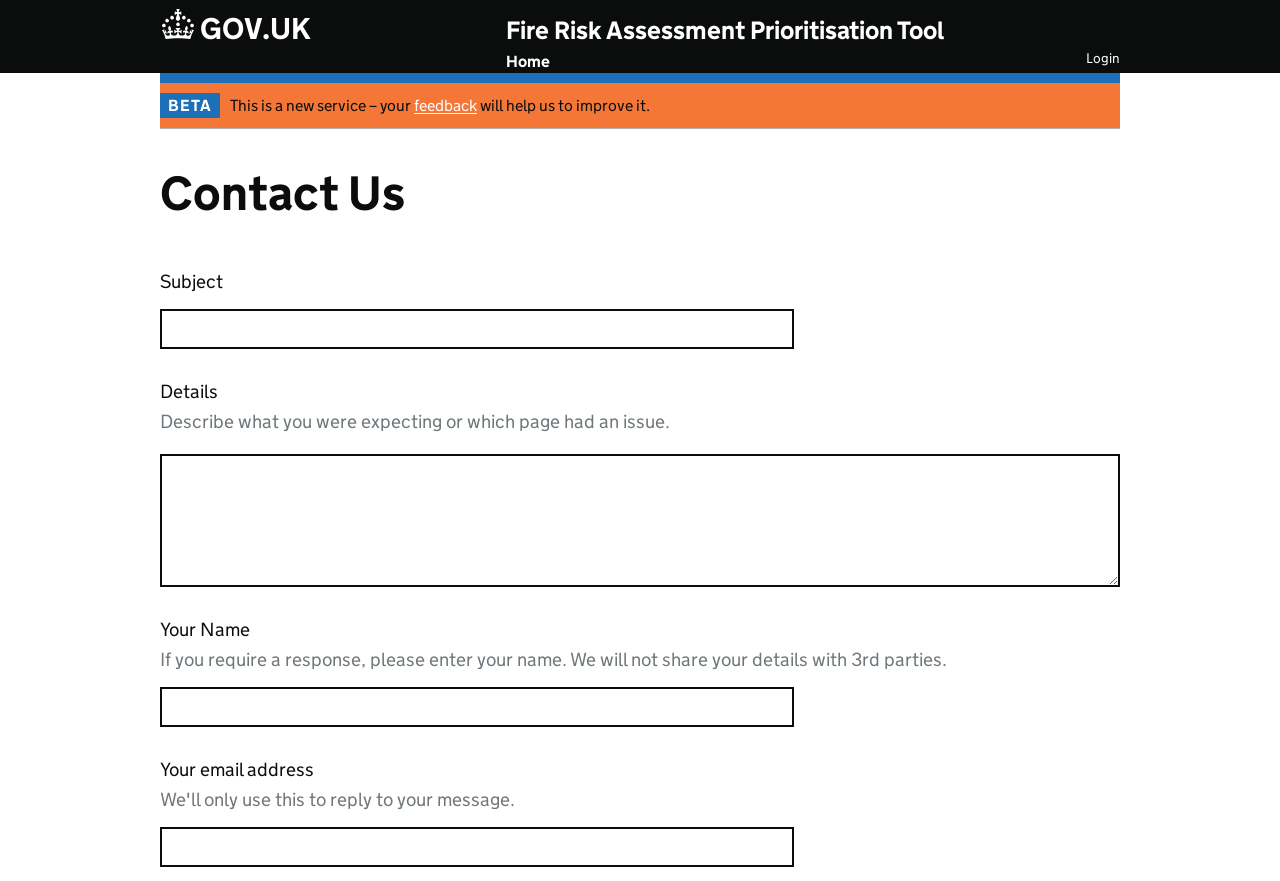Predict the bounding box of the UI element based on this description: "All Products".

None